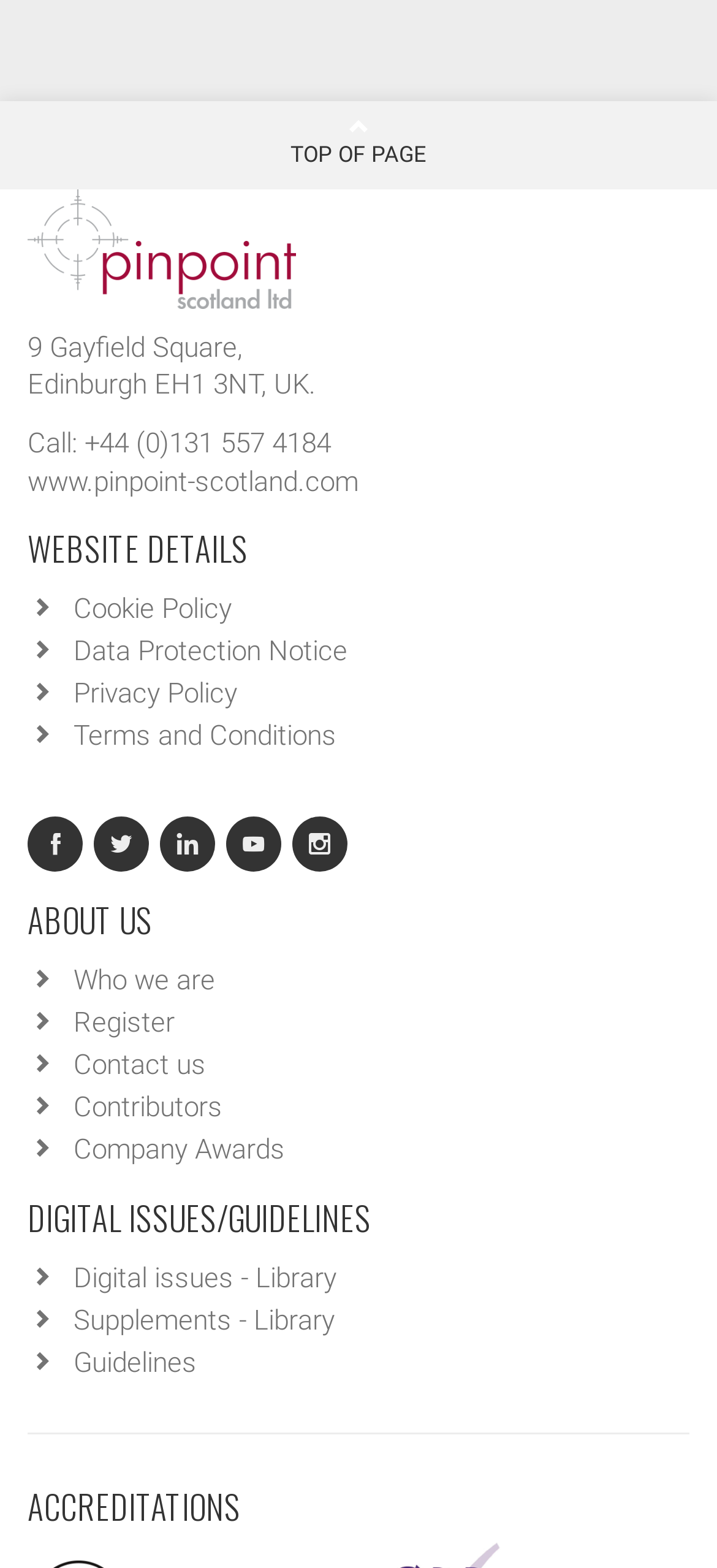Pinpoint the bounding box coordinates of the element that must be clicked to accomplish the following instruction: "Visit the website". The coordinates should be in the format of four float numbers between 0 and 1, i.e., [left, top, right, bottom].

[0.038, 0.296, 0.5, 0.317]